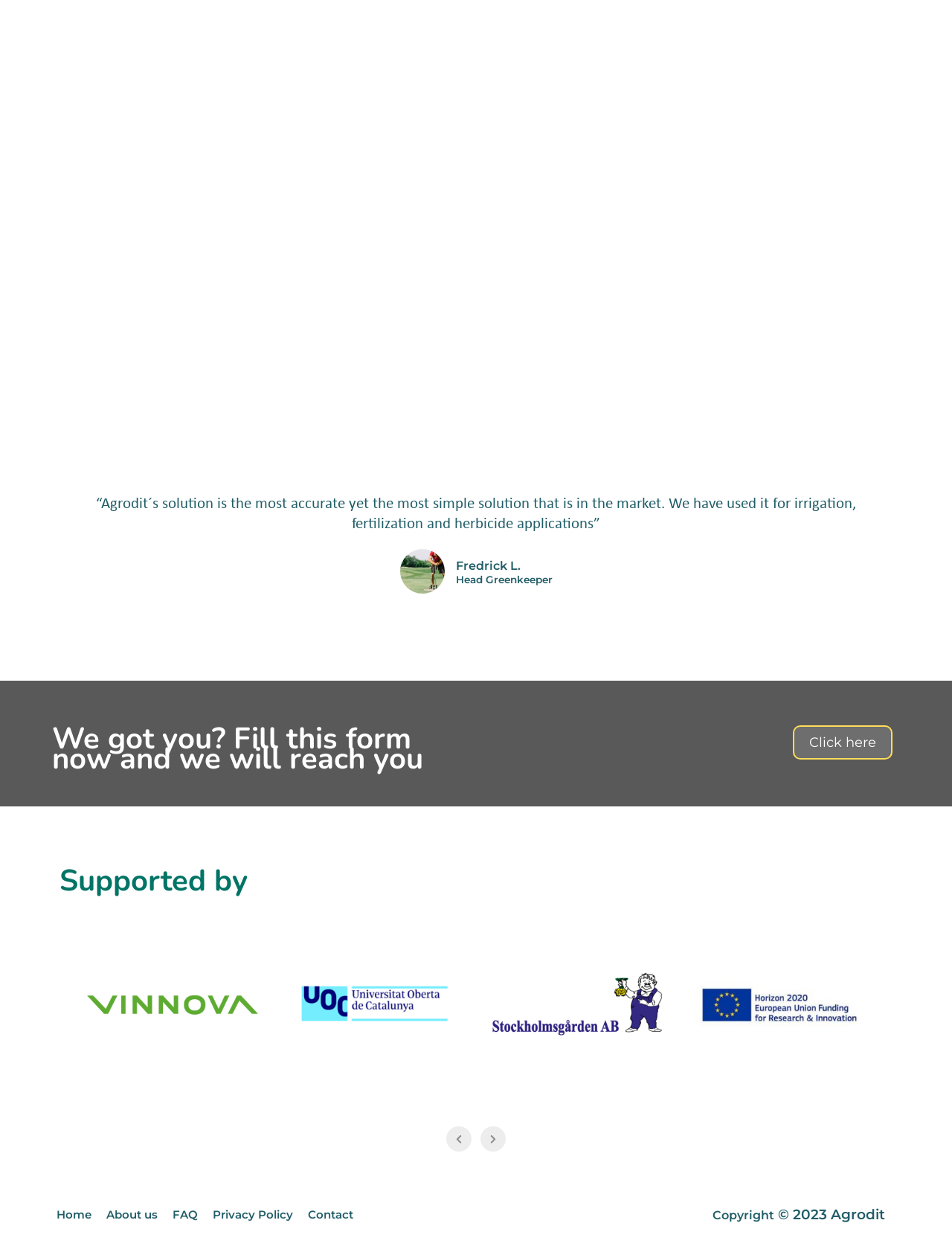Indicate the bounding box coordinates of the element that must be clicked to execute the instruction: "Contact us". The coordinates should be given as four float numbers between 0 and 1, i.e., [left, top, right, bottom].

[0.316, 0.954, 0.379, 0.982]